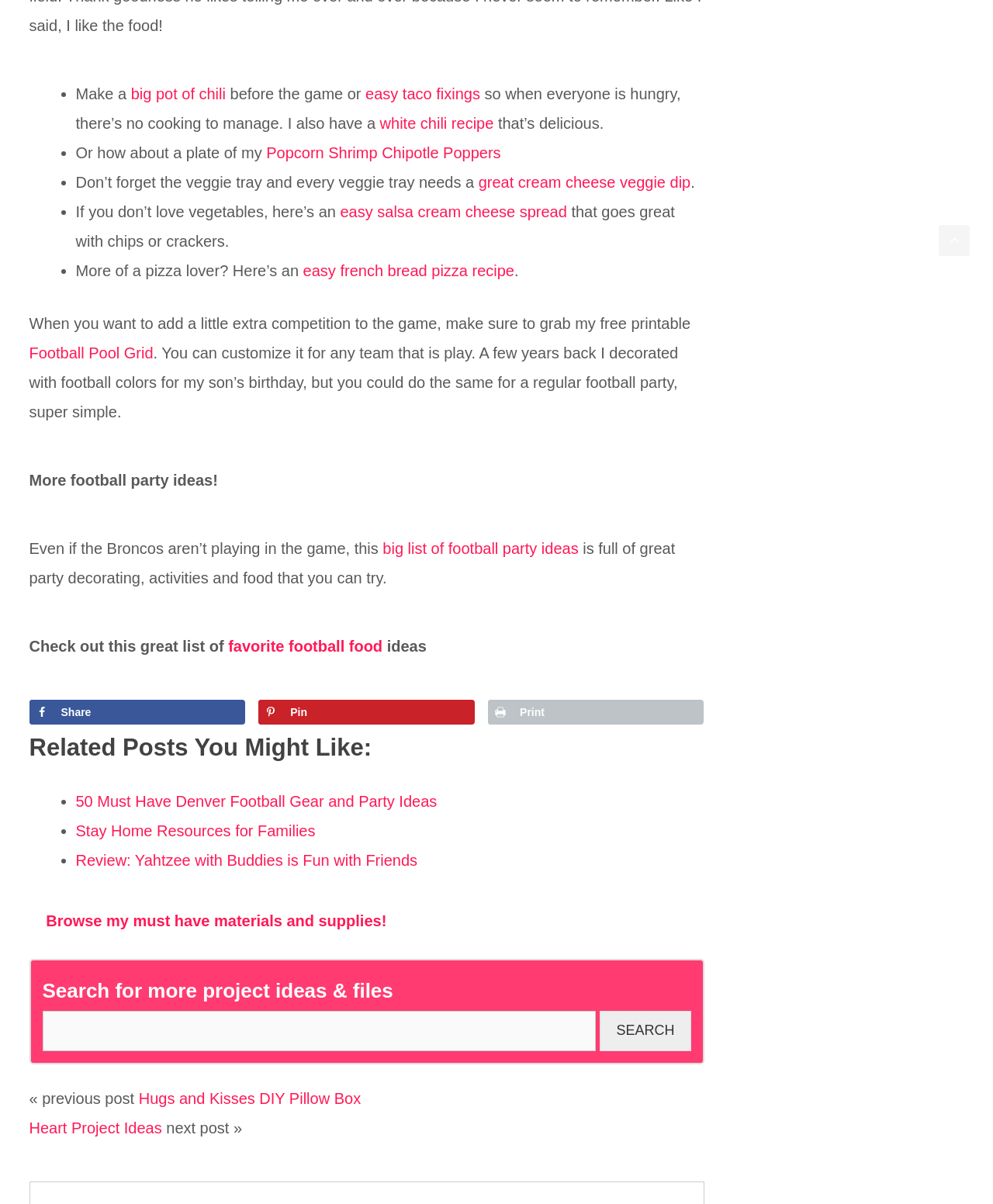Give a succinct answer to this question in a single word or phrase: 
What is the name of the recipe mentioned in the first paragraph?

White chili recipe